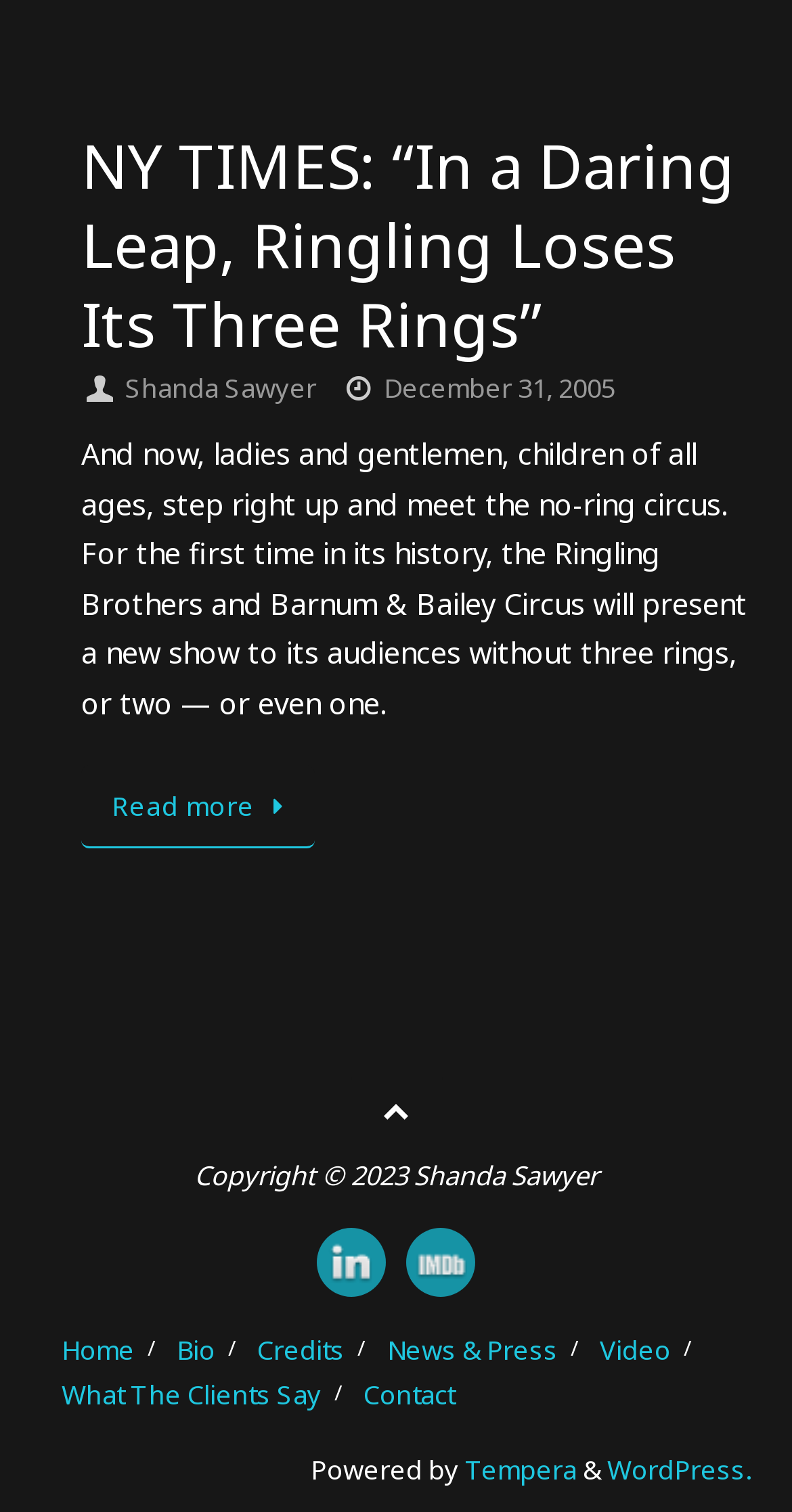Please identify the bounding box coordinates of the area I need to click to accomplish the following instruction: "Check the news and press".

[0.489, 0.881, 0.704, 0.905]